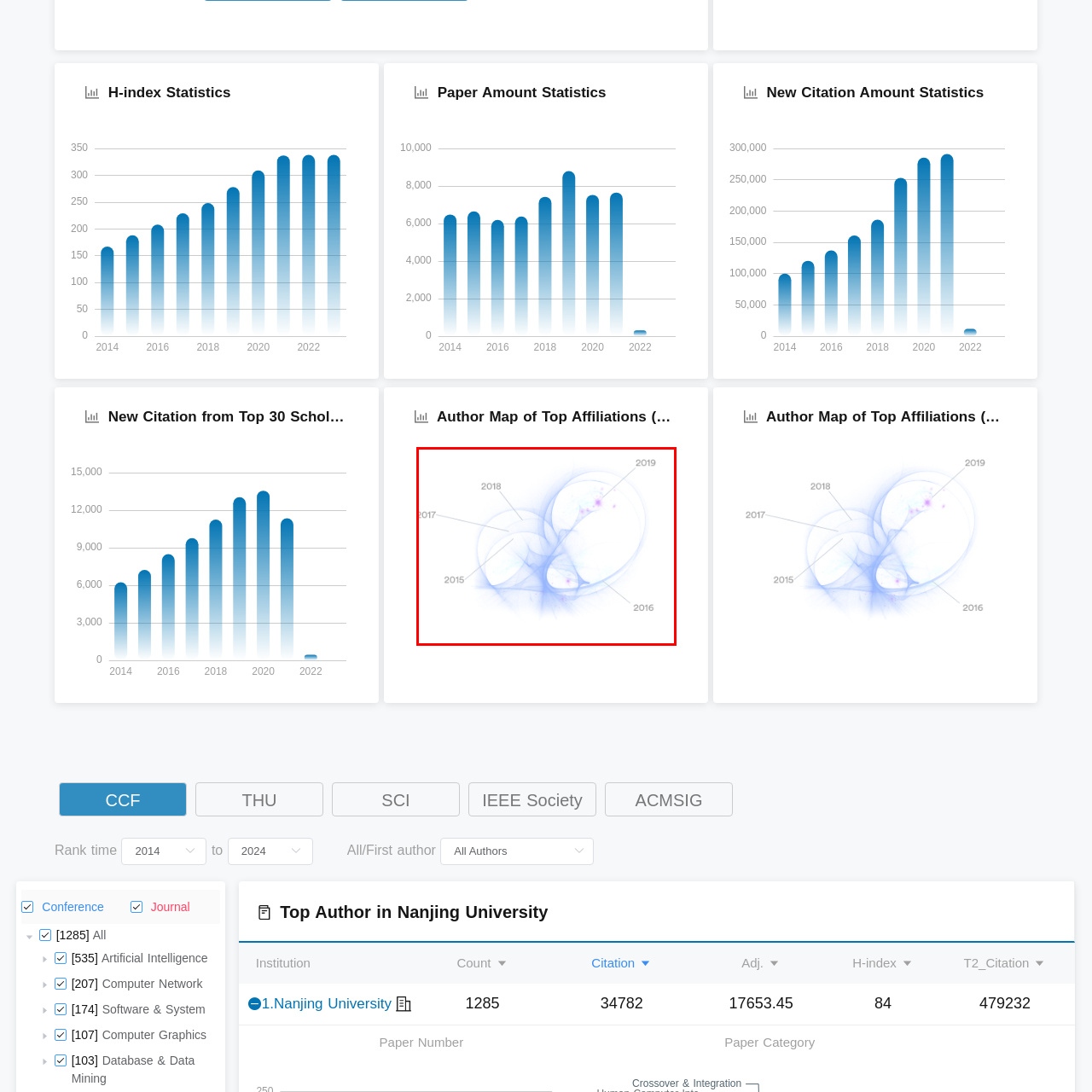Inspect the image contained by the red bounding box and answer the question with a single word or phrase:
What years are marked in the graphic?

2015, 2016, 2017, 2018, and 2019